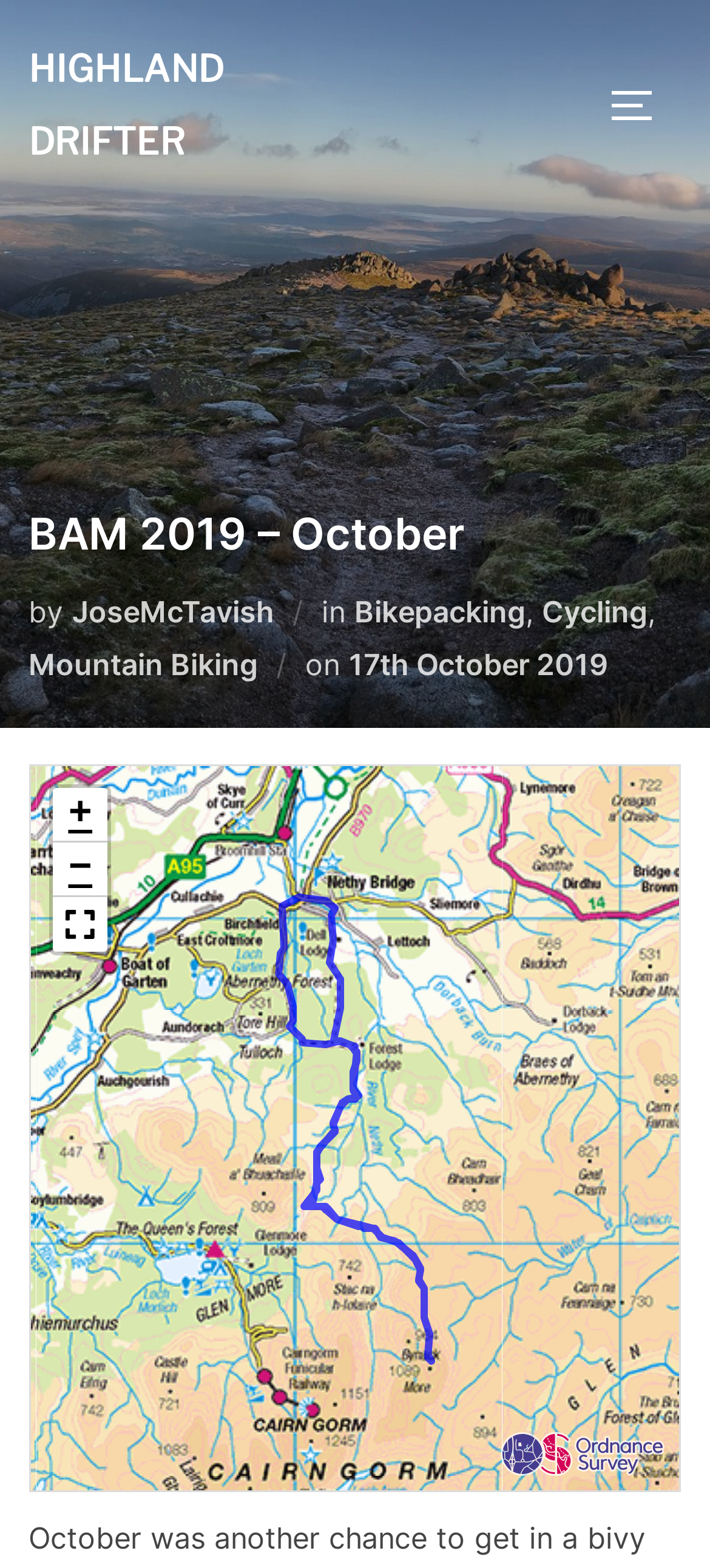Determine the bounding box coordinates for the region that must be clicked to execute the following instruction: "click the Highland Drifter link".

[0.04, 0.021, 0.5, 0.114]